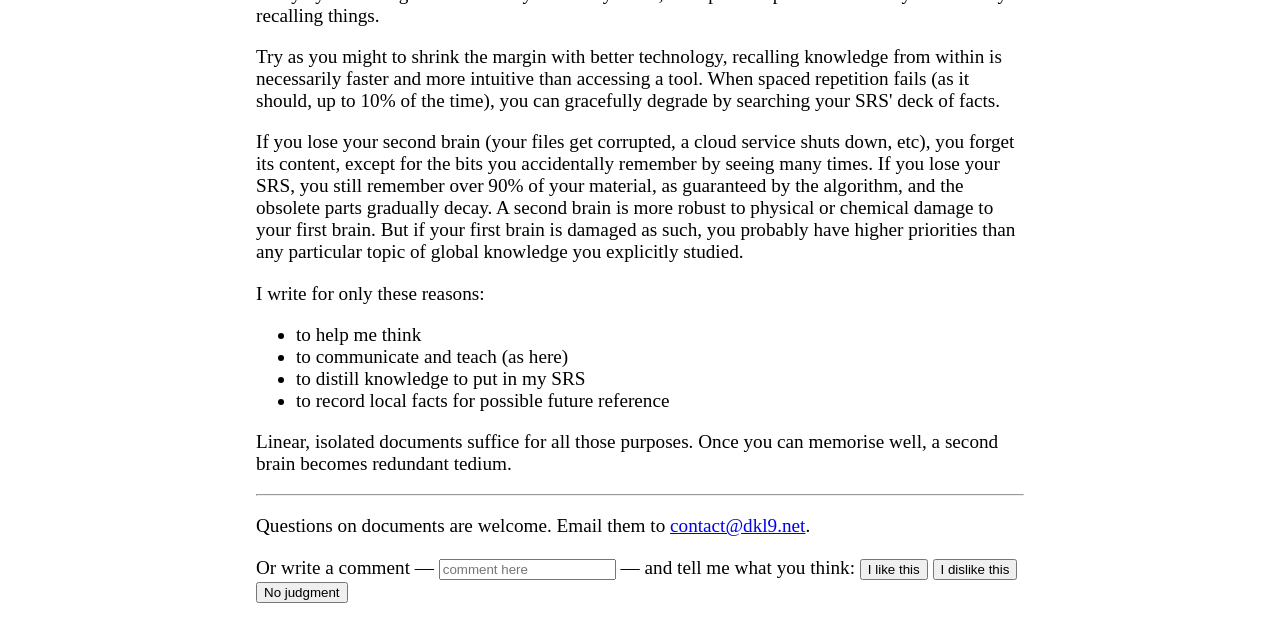Locate the UI element that matches the description Kia in the webpage screenshot. Return the bounding box coordinates in the format (top-left x, top-left y, bottom-right x, bottom-right y), with values ranging from 0 to 1.

None